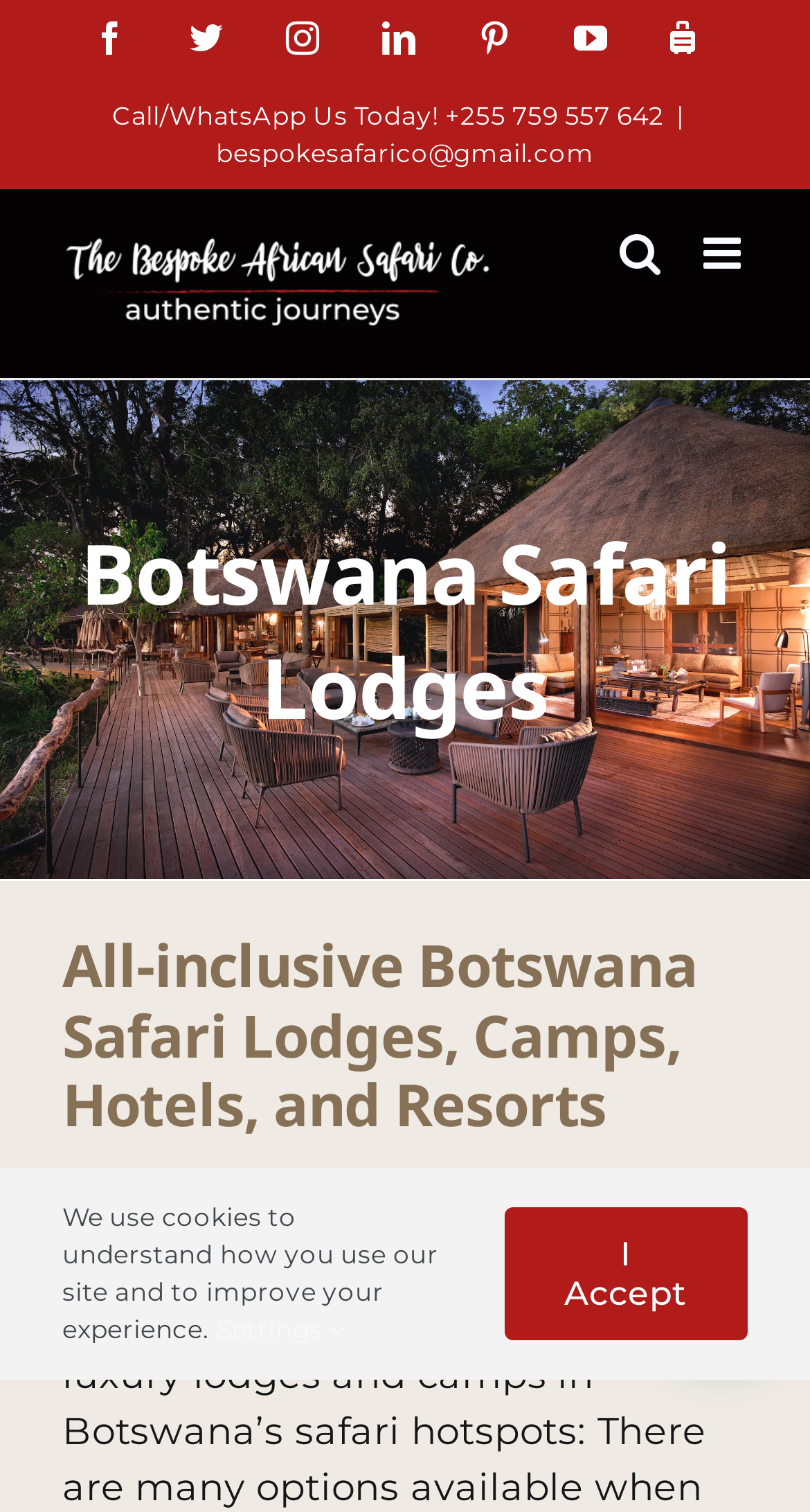Please identify the bounding box coordinates of the area that needs to be clicked to follow this instruction: "View company logo".

[0.077, 0.153, 0.615, 0.222]